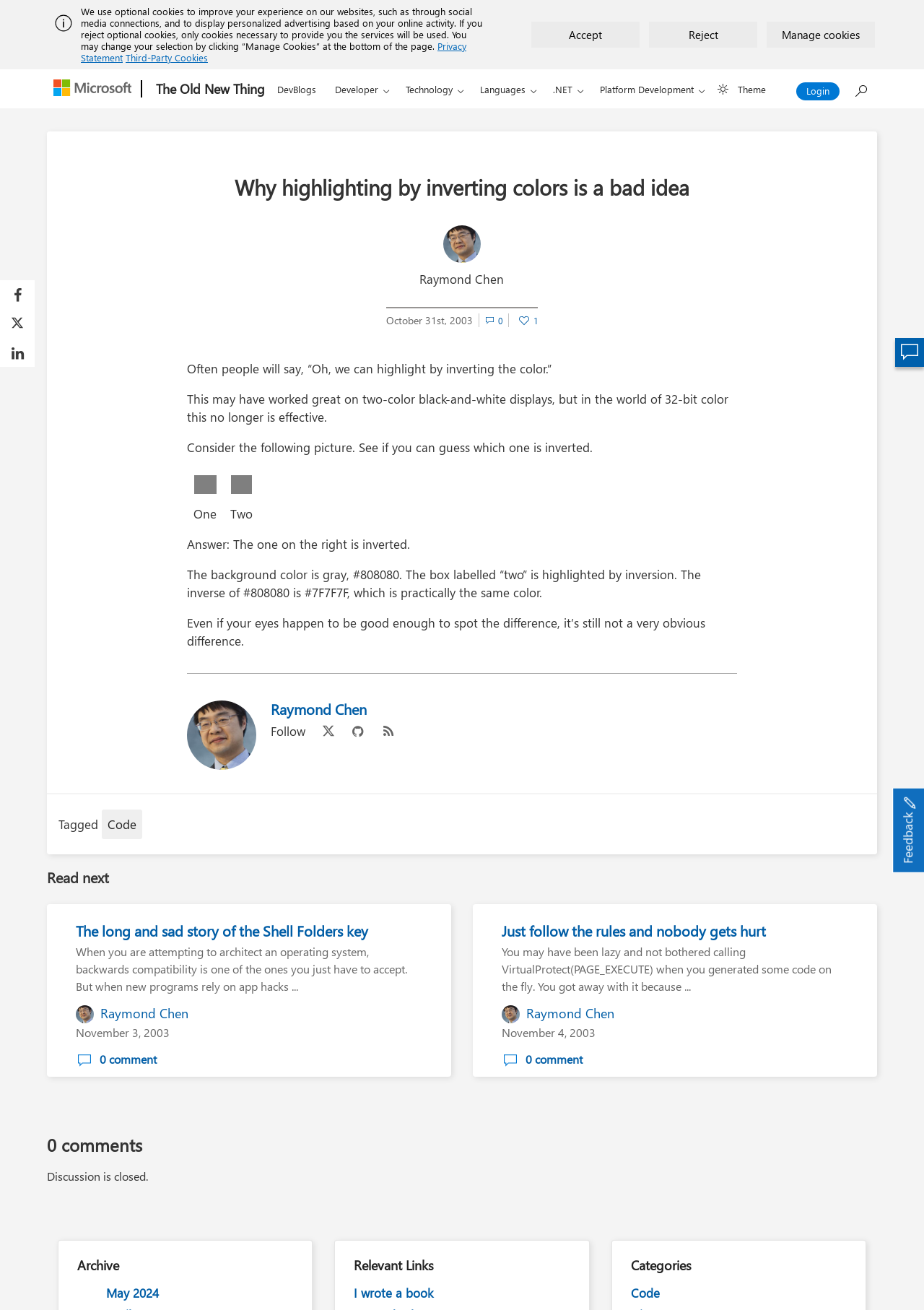Locate the bounding box coordinates of the element that should be clicked to execute the following instruction: "View the 'Related Post Section'".

[0.062, 0.663, 0.938, 0.822]